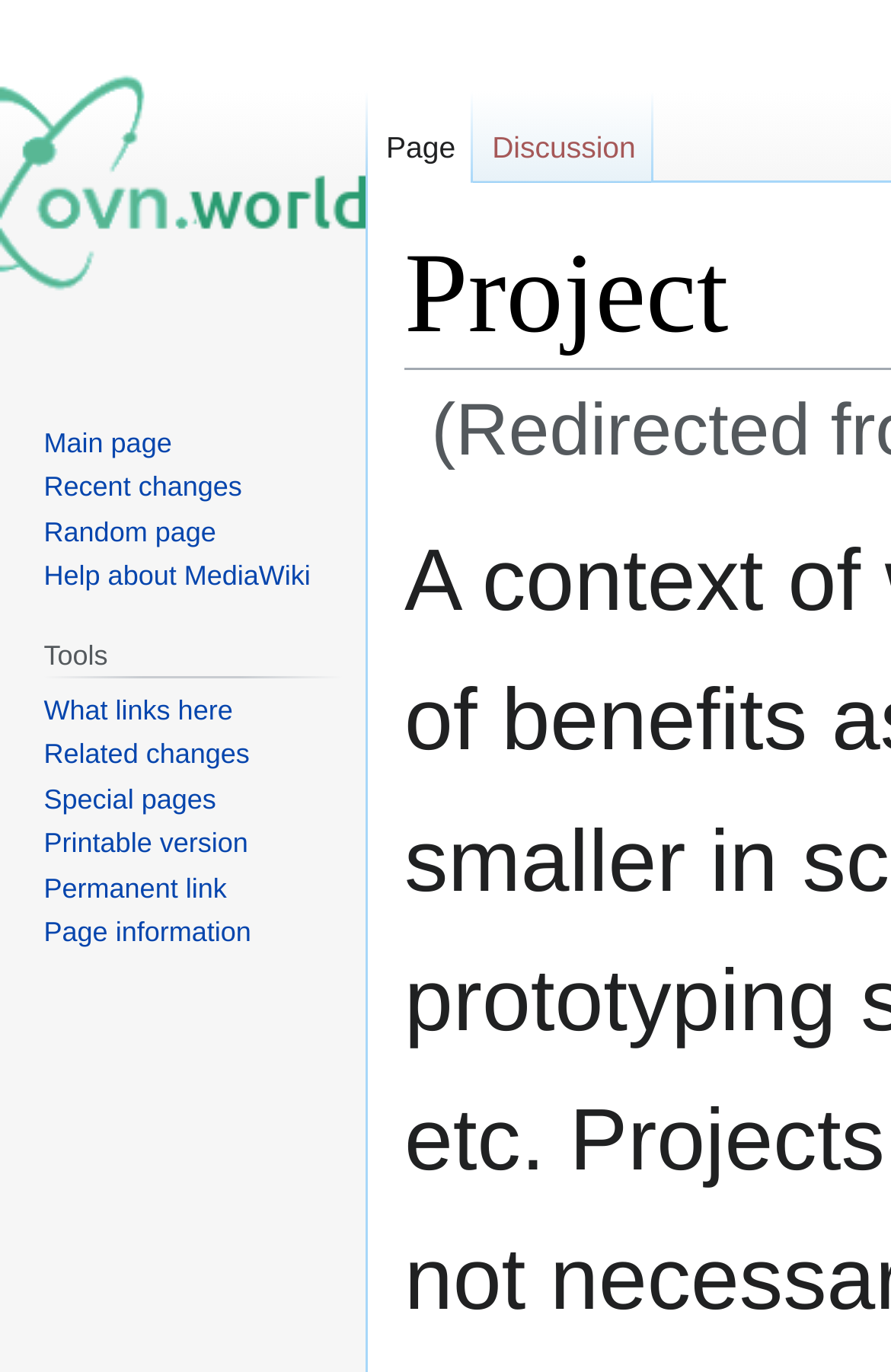What is the shortcut key for the 'Page' link?
Based on the image content, provide your answer in one word or a short phrase.

Alt+c